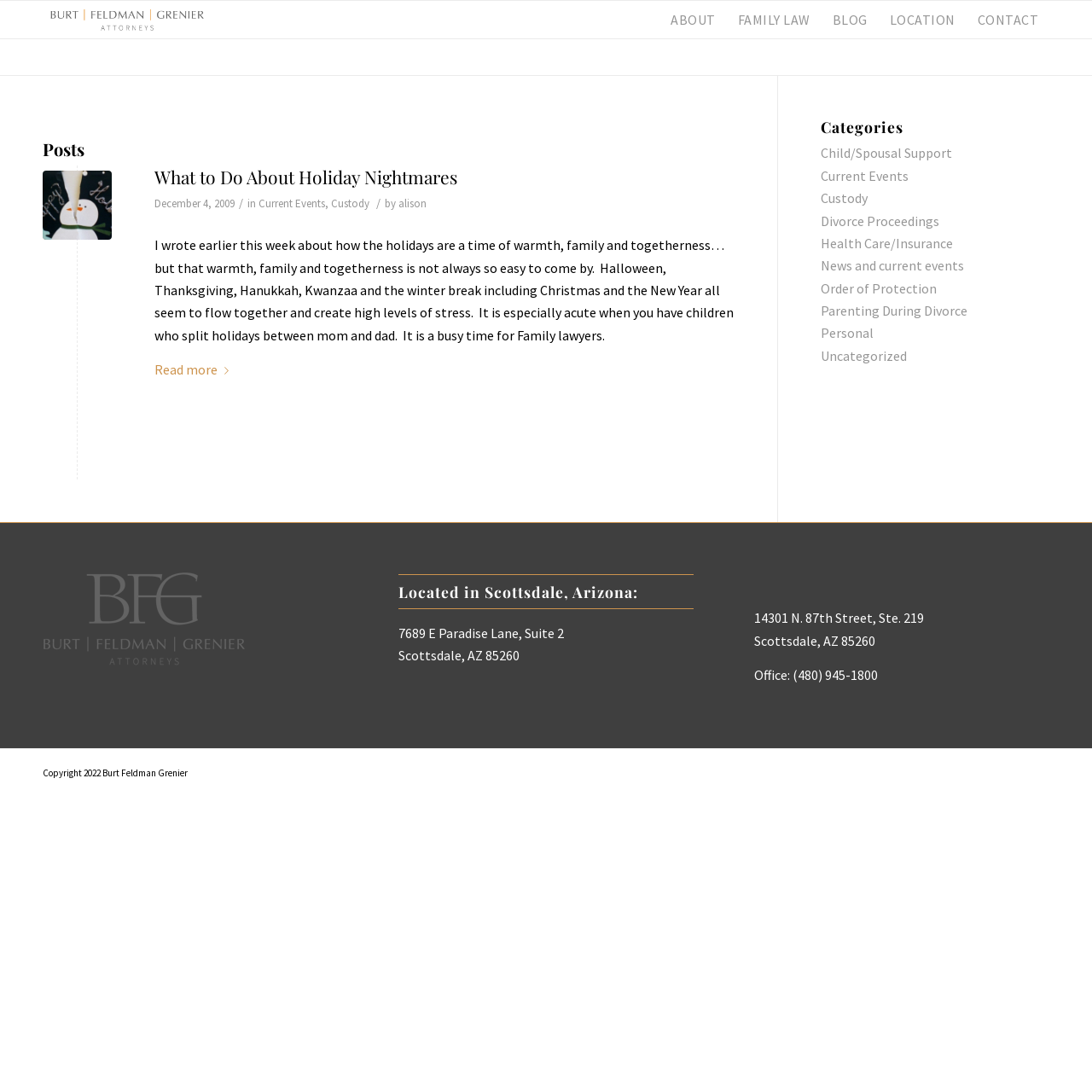What is the location of the law firm? Based on the screenshot, please respond with a single word or phrase.

Scottsdale, Arizona